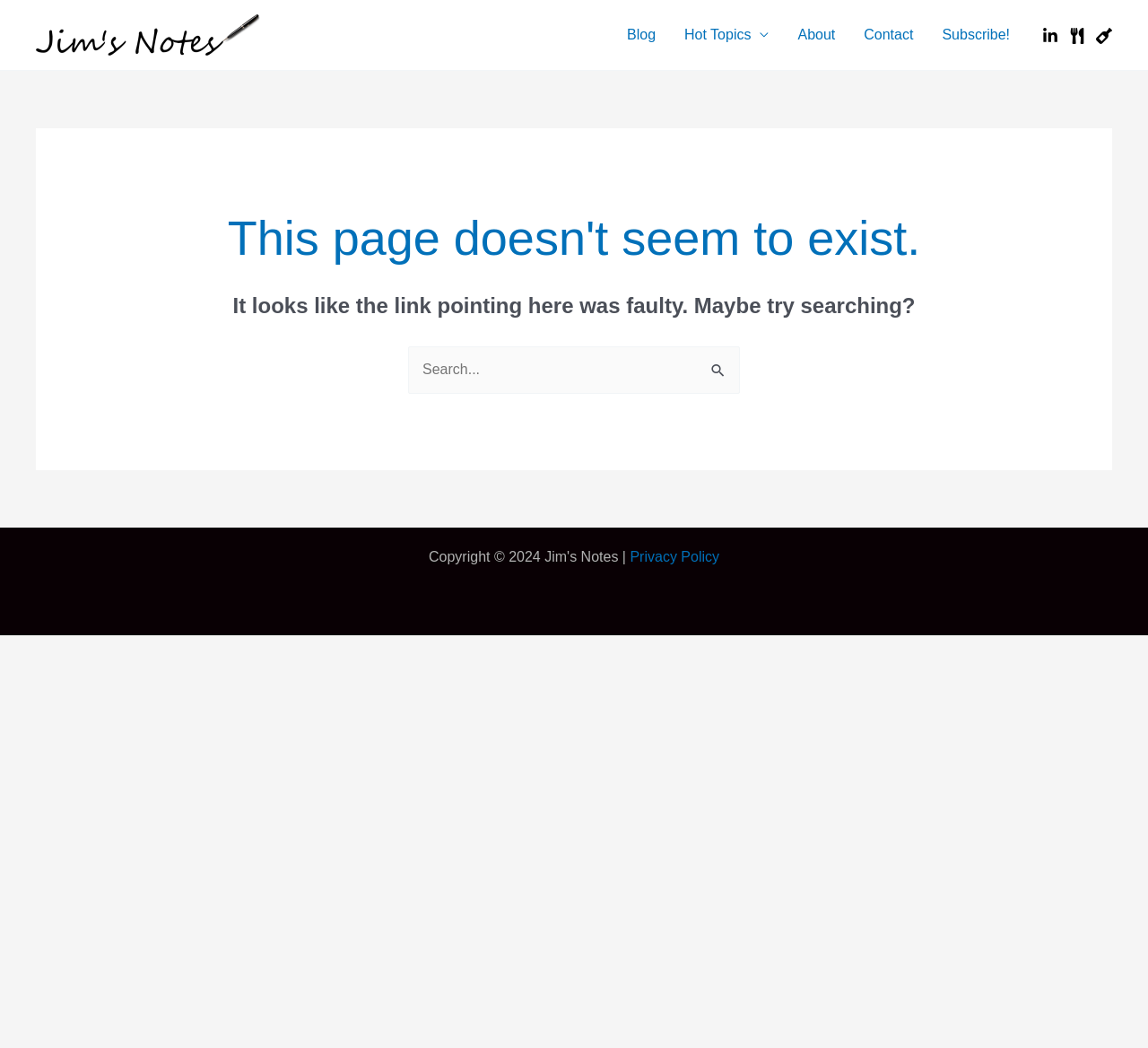Based on the description "parent_node: Search for: value="Search"", find the bounding box of the specified UI element.

[0.609, 0.331, 0.645, 0.367]